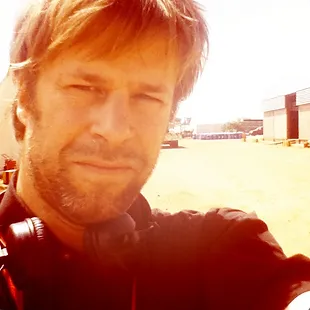Create a detailed narrative for the image.

This image features Christoph Lumpe, a Creative Producer known for his extensive work in film and documentary production. In the photo, he appears outdoors with a warm, sunlit setting, suggesting an active and dynamic creative environment. Christoph has a background in filmmaking, having studied at Filmuniversity Konrad Wolf in Potsdam/Babelsberg. He has traveled across Africa, producing documentaries on various socio-economic and political issues. Notably, he conceived the award-winning feature-length documentary "We Were Rebels," which received Germany's prestigious Grimmepreis. His portfolio includes creating over 400 On-Air Campaigns for major clients like The Walt Disney Company and Discovery Networks, showcasing his versatility and expertise in producing visual content.